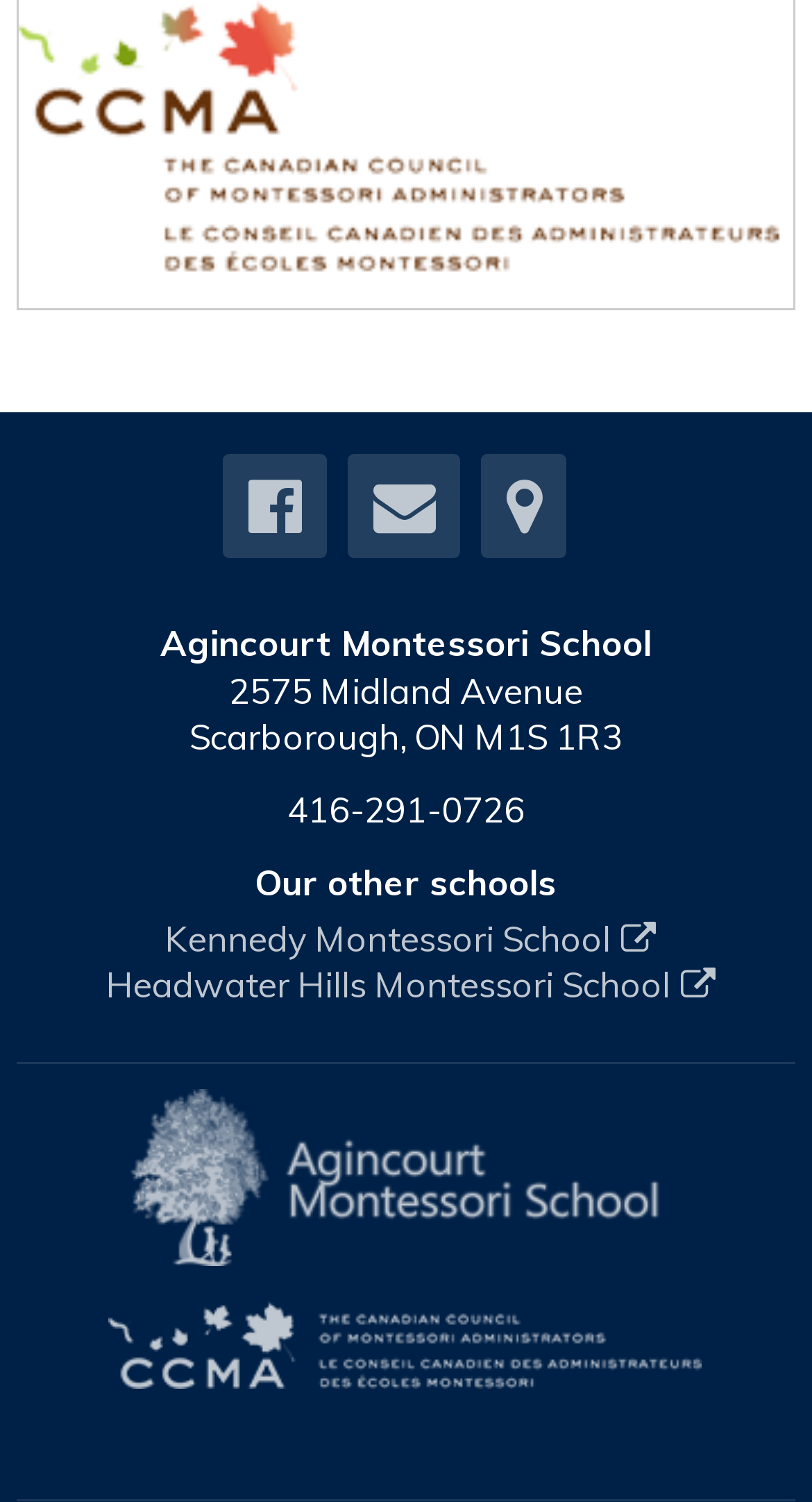Utilize the details in the image to thoroughly answer the following question: What accreditation does the school have?

The accreditation of the school can be found in the link element with the bounding box coordinates [0.135, 0.902, 0.865, 0.931], which is 'CCMA Accredited'.